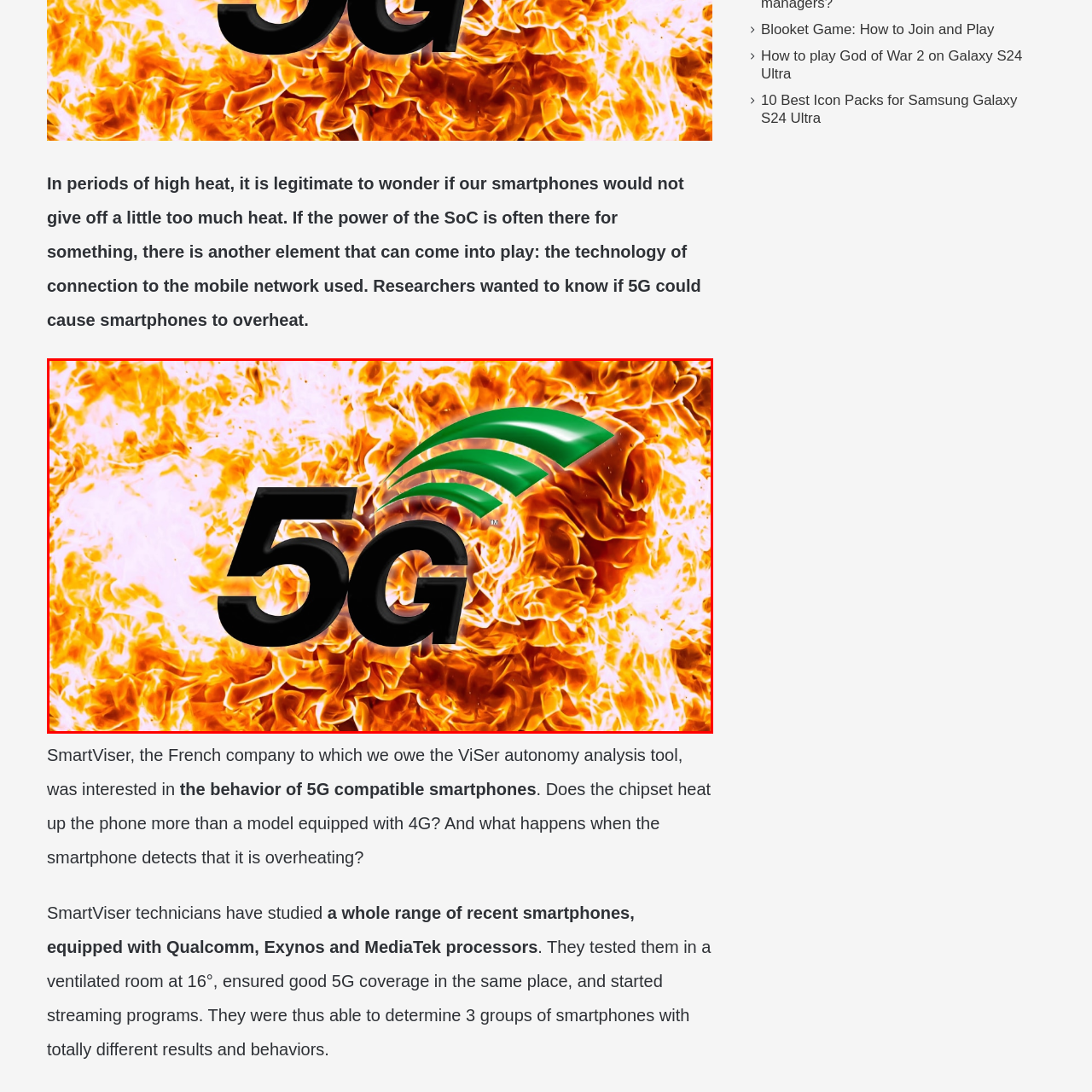Focus on the section within the red boundary and provide a detailed description.

The image prominently features the bold "5G" logo set against a dramatic background of flames and swirling fire-like patterns. This striking visual symbolizes the intense discussions surrounding 5G technology, particularly its potential to cause overheating in smartphones. The intertwining green waves above the "5G" denote high-speed connectivity, emphasizing the advanced capabilities of this mobile network technology. The fiery backdrop serves as a metaphor for the heated debates and research concerning the thermal impacts of 5G on devices, hinting at the concerns that have arisen about smartphone overheating in high-performance usage scenarios, such as streaming and gaming.